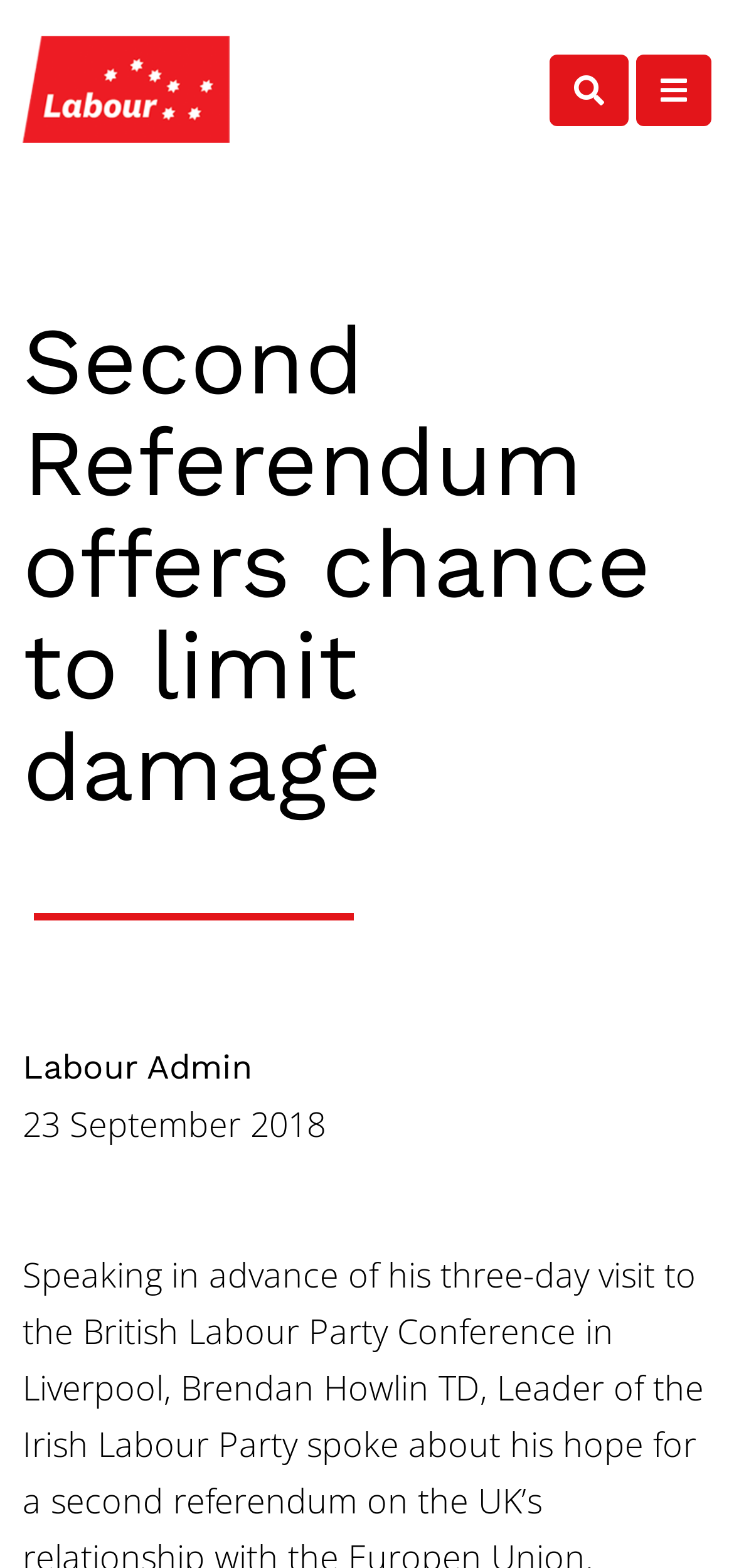Determine the bounding box coordinates of the UI element described by: "parent_node: Name * name="author"".

None